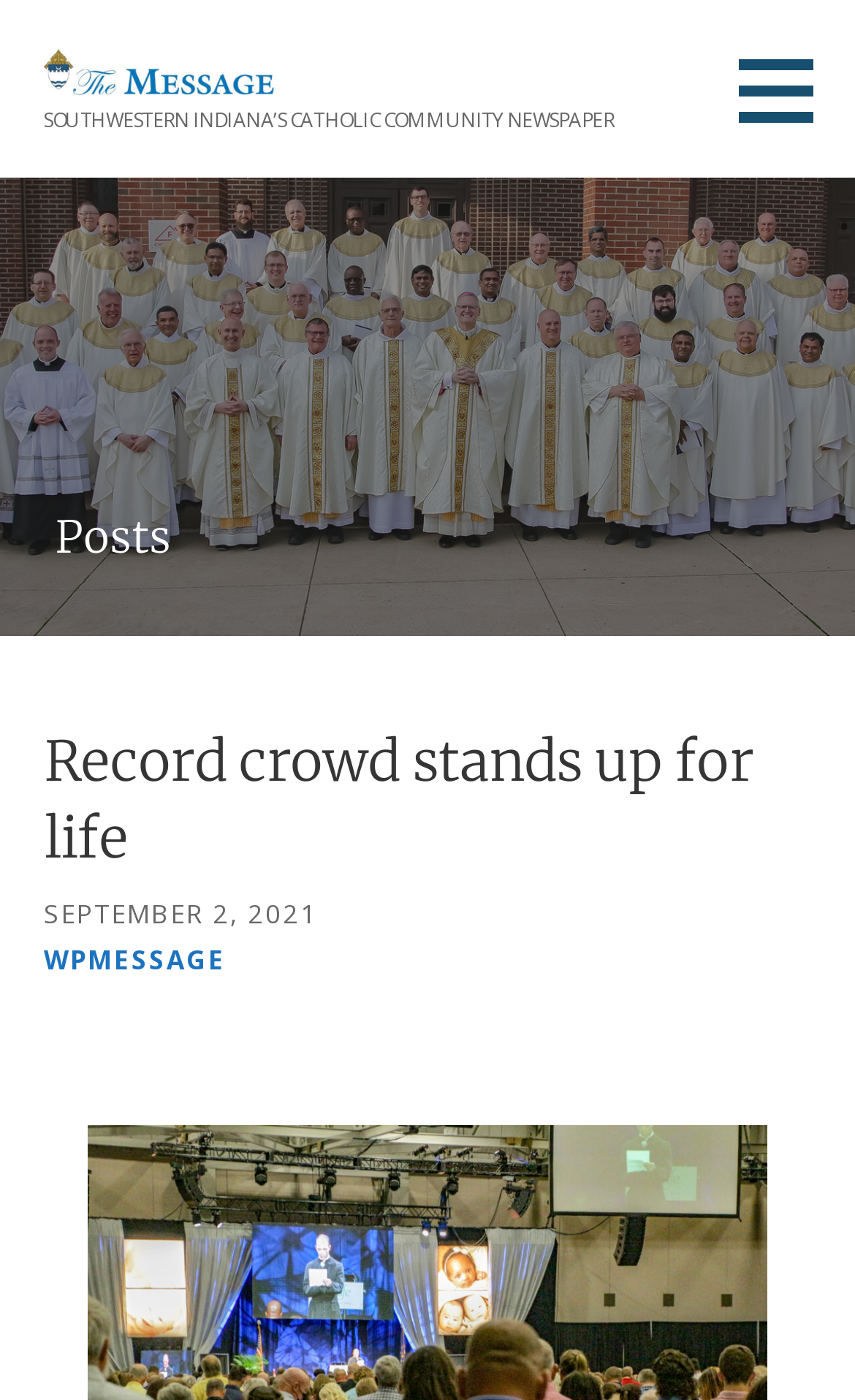Determine the bounding box for the described HTML element: "Home". Ensure the coordinates are four float numbers between 0 and 1 in the format [left, top, right, bottom].

None